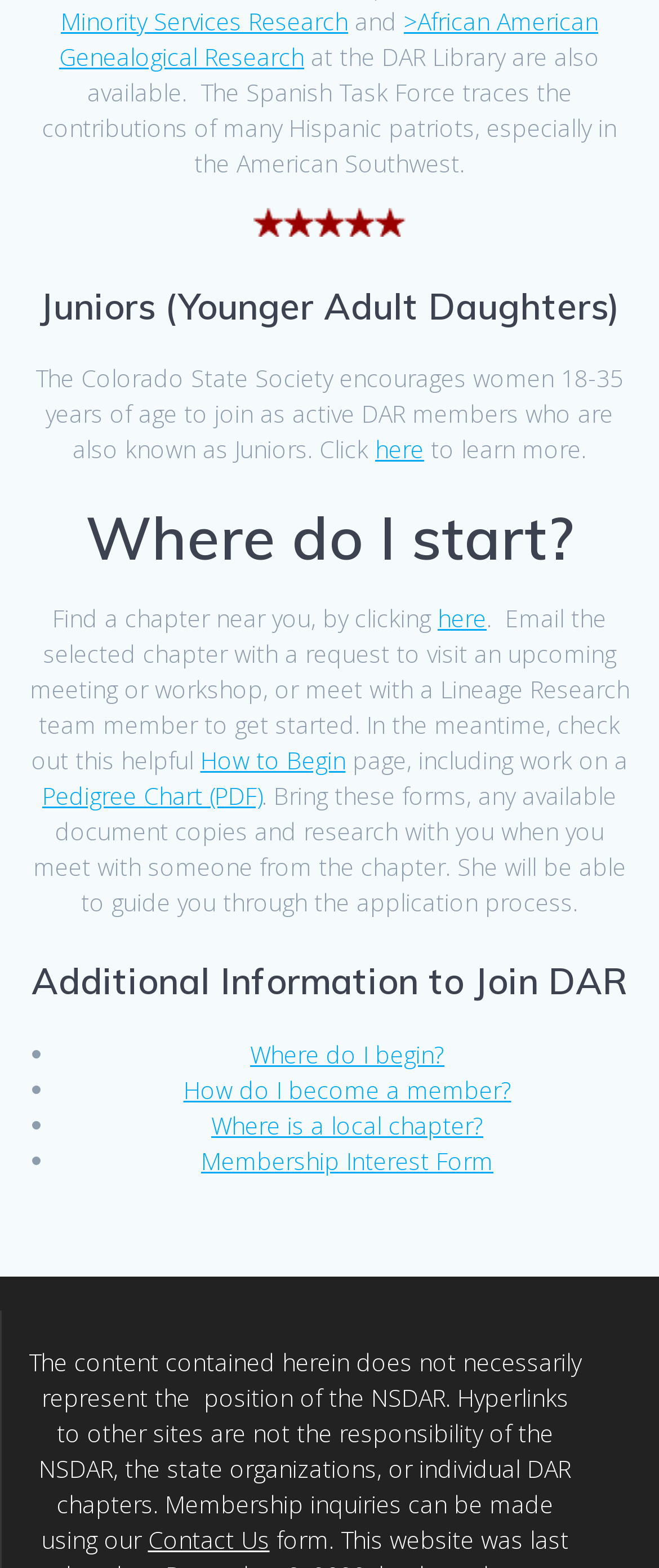Specify the bounding box coordinates of the area to click in order to execute this command: 'Contact Us'. The coordinates should consist of four float numbers ranging from 0 to 1, and should be formatted as [left, top, right, bottom].

[0.224, 0.971, 0.409, 0.992]